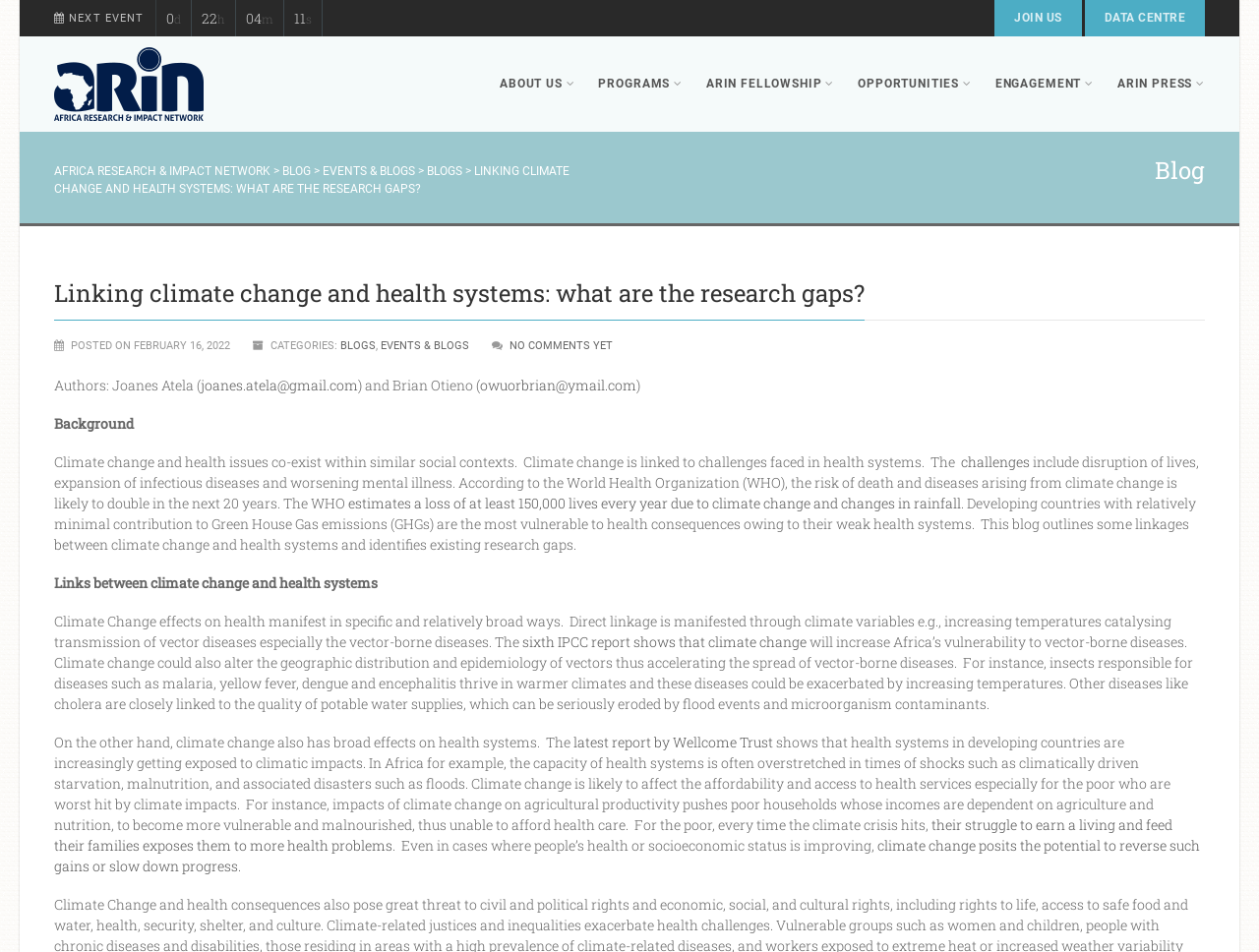Can you find the bounding box coordinates for the element to click on to achieve the instruction: "Click on the 'DATA CENTRE' link"?

[0.861, 0.0, 0.957, 0.038]